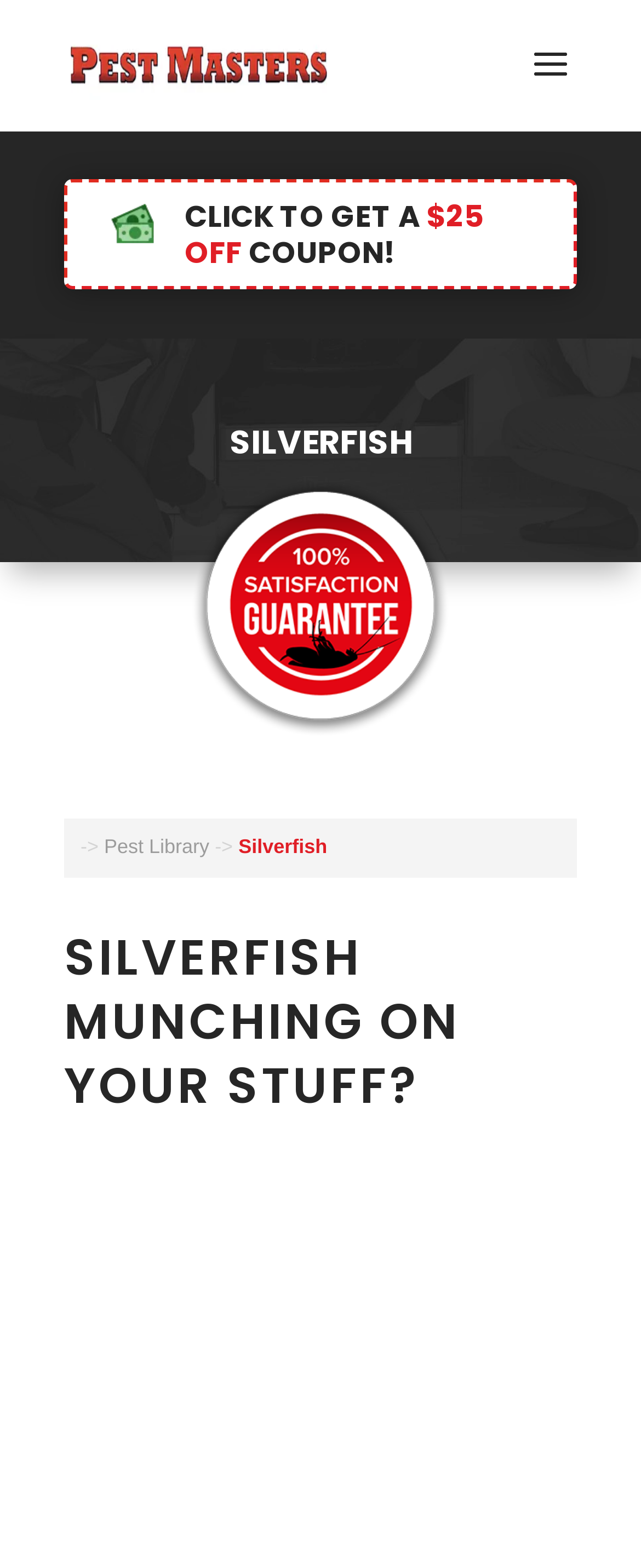What is the topic of the webpage?
Based on the image, give a concise answer in the form of a single word or short phrase.

Silverfish